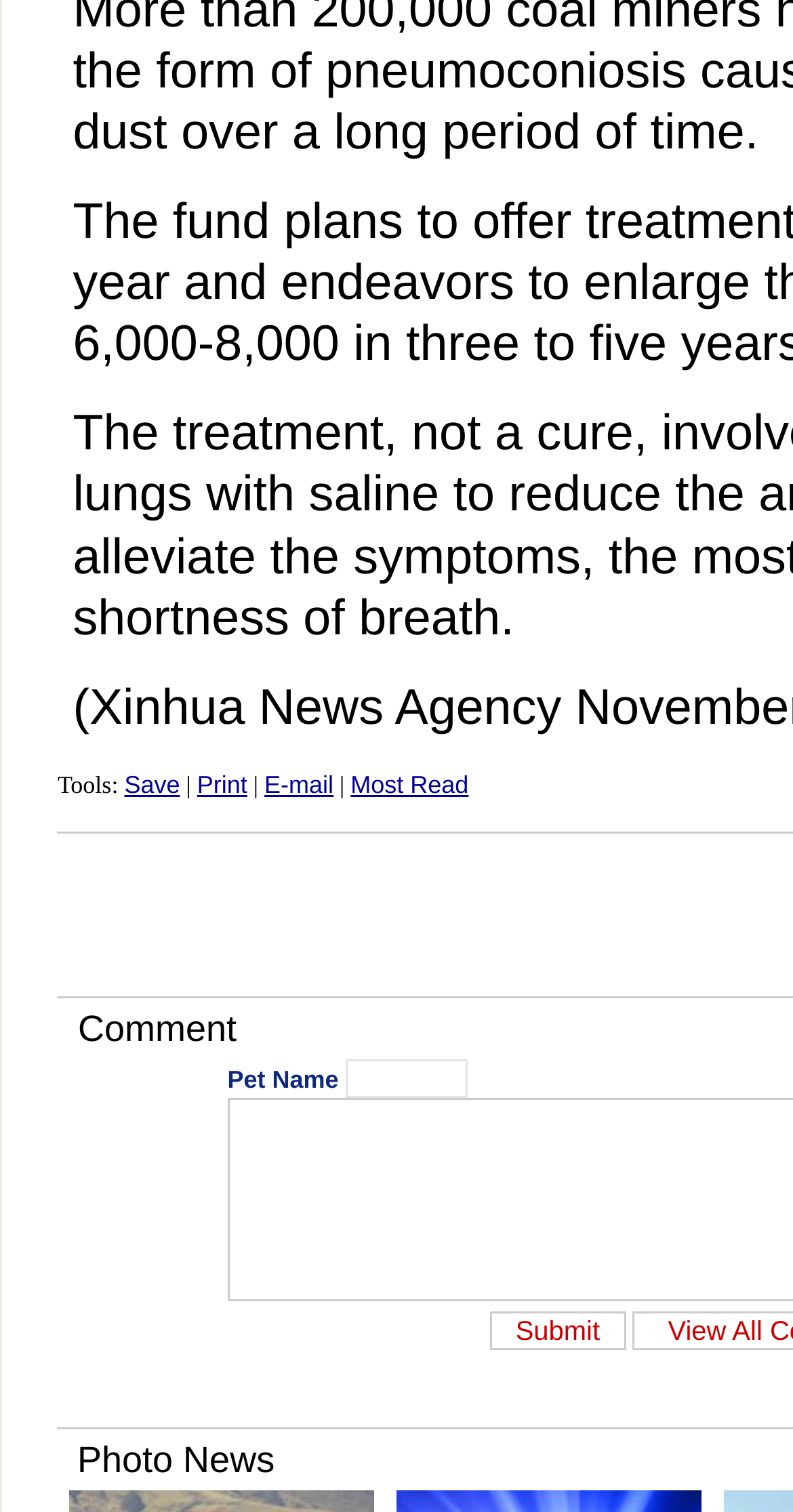Use a single word or phrase to answer the following:
How many links are above the textbox?

3